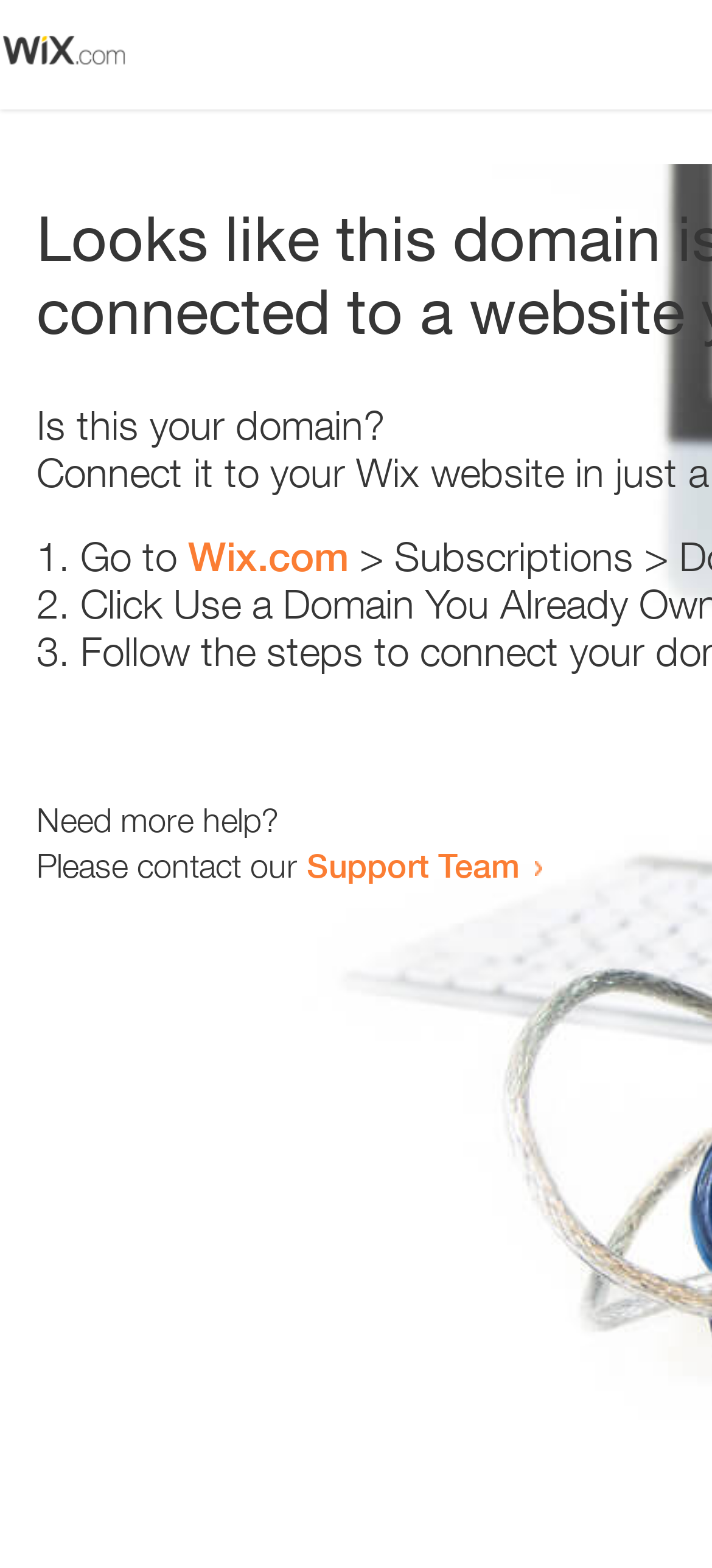Determine the bounding box for the UI element that matches this description: "Support Team".

[0.431, 0.539, 0.731, 0.564]